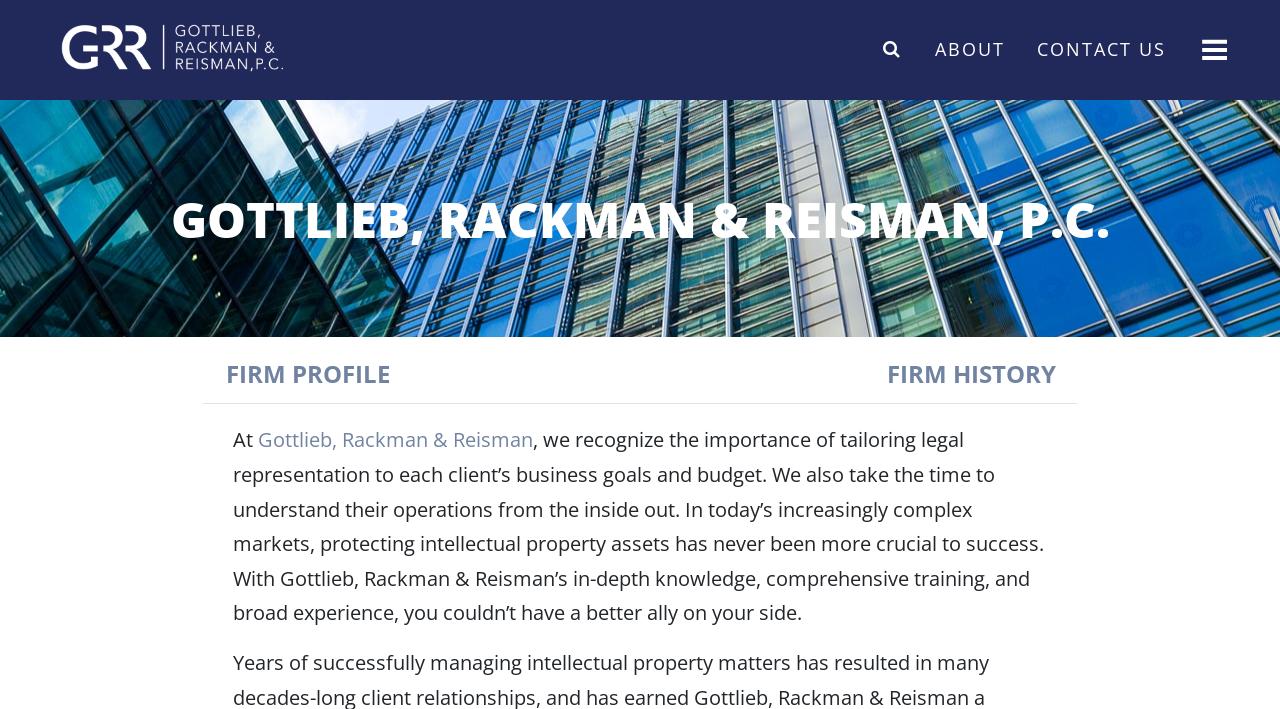What does the law firm do to understand their clients' operations?
Using the image, elaborate on the answer with as much detail as possible.

The webpage states that the law firm takes the time to understand their clients' operations from the inside out, which implies a thorough and comprehensive approach.